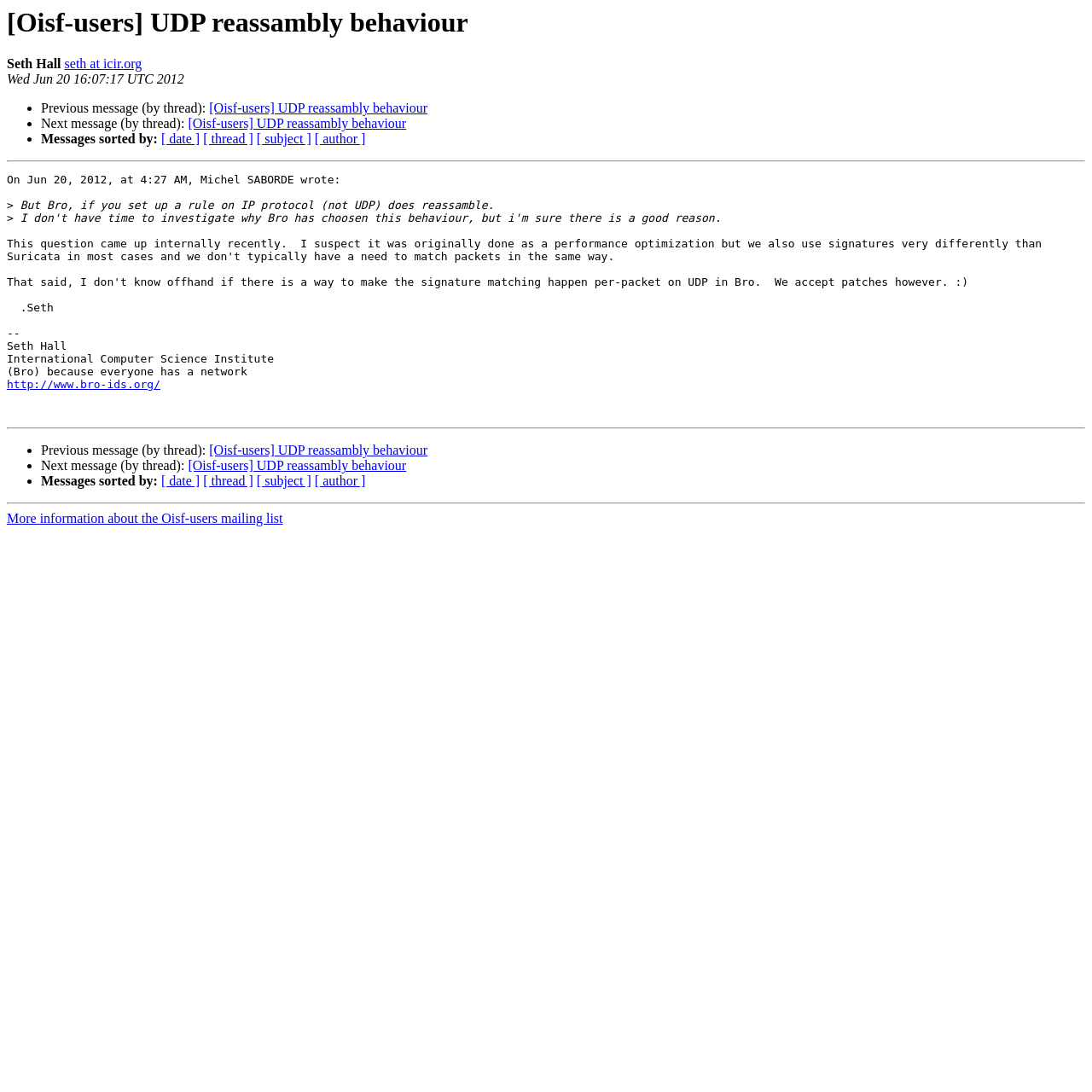Please provide the bounding box coordinates for the element that needs to be clicked to perform the following instruction: "Sort messages by date". The coordinates should be given as four float numbers between 0 and 1, i.e., [left, top, right, bottom].

[0.148, 0.121, 0.183, 0.134]